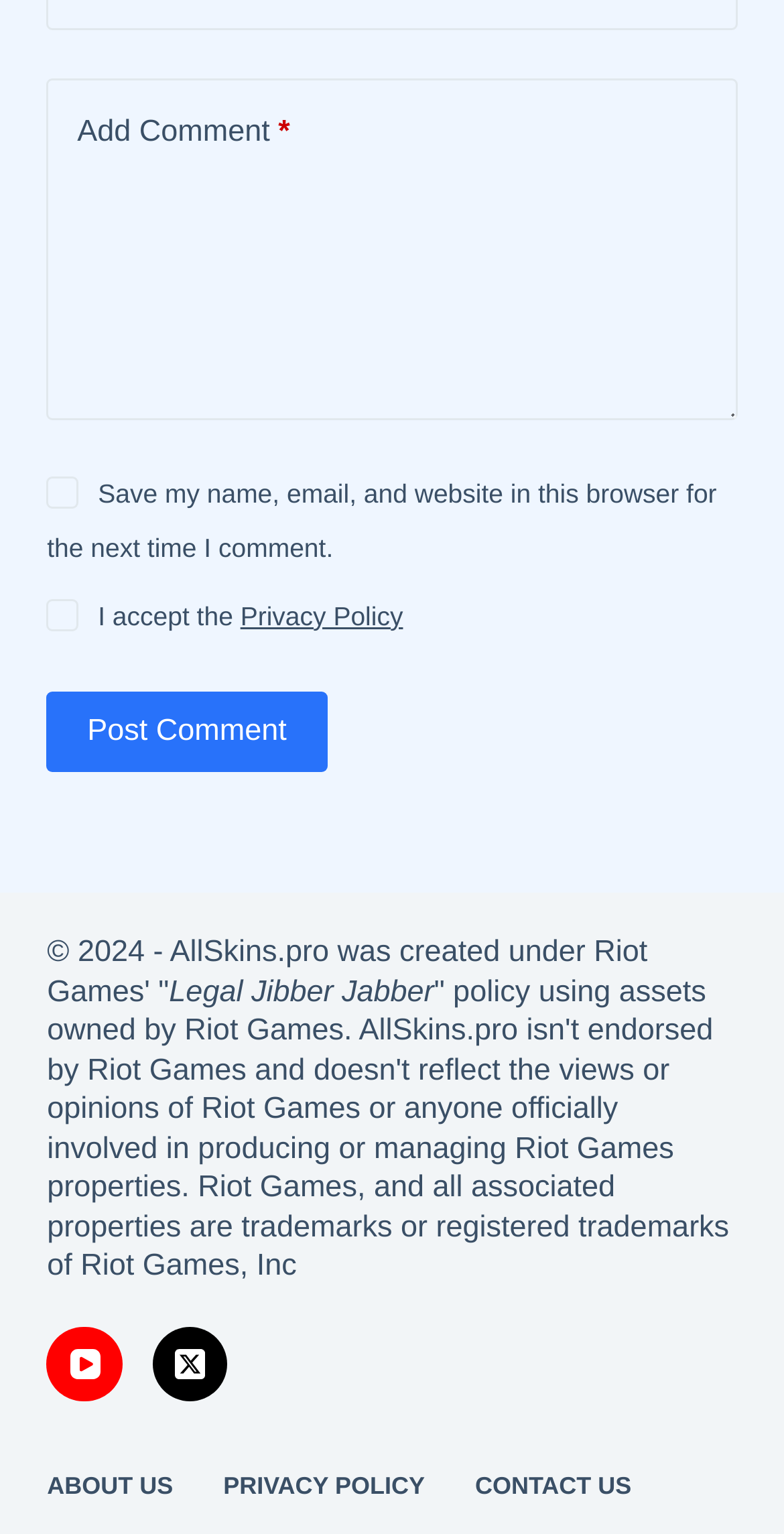Answer the following inquiry with a single word or phrase:
What is the purpose of the checkbox 'Save my name, email, and website in this browser for the next time I comment'?

To save user information